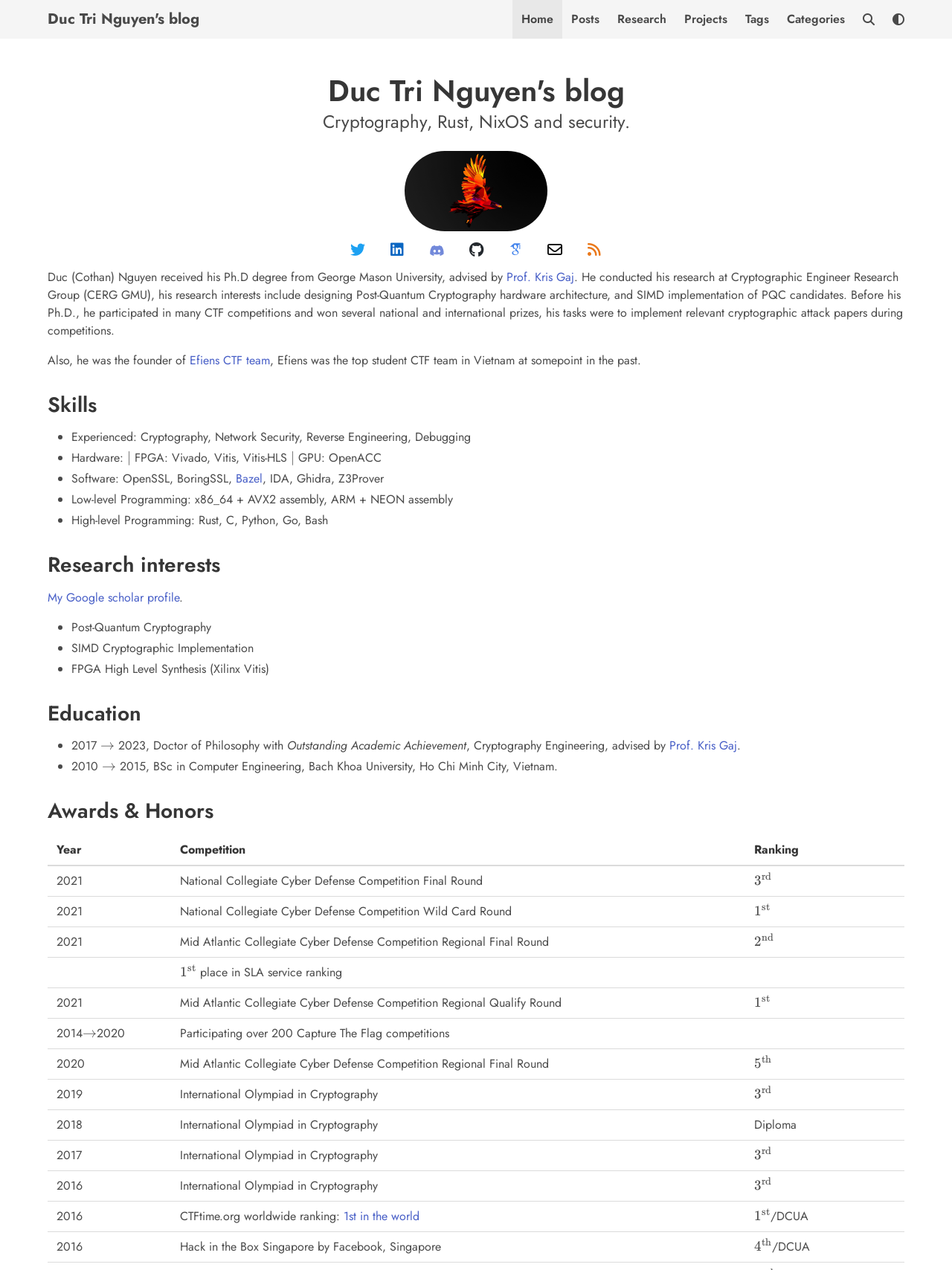Find the bounding box coordinates of the element to click in order to complete the given instruction: "Read about Duc Tri Nguyen's research interests."

[0.05, 0.436, 0.95, 0.454]